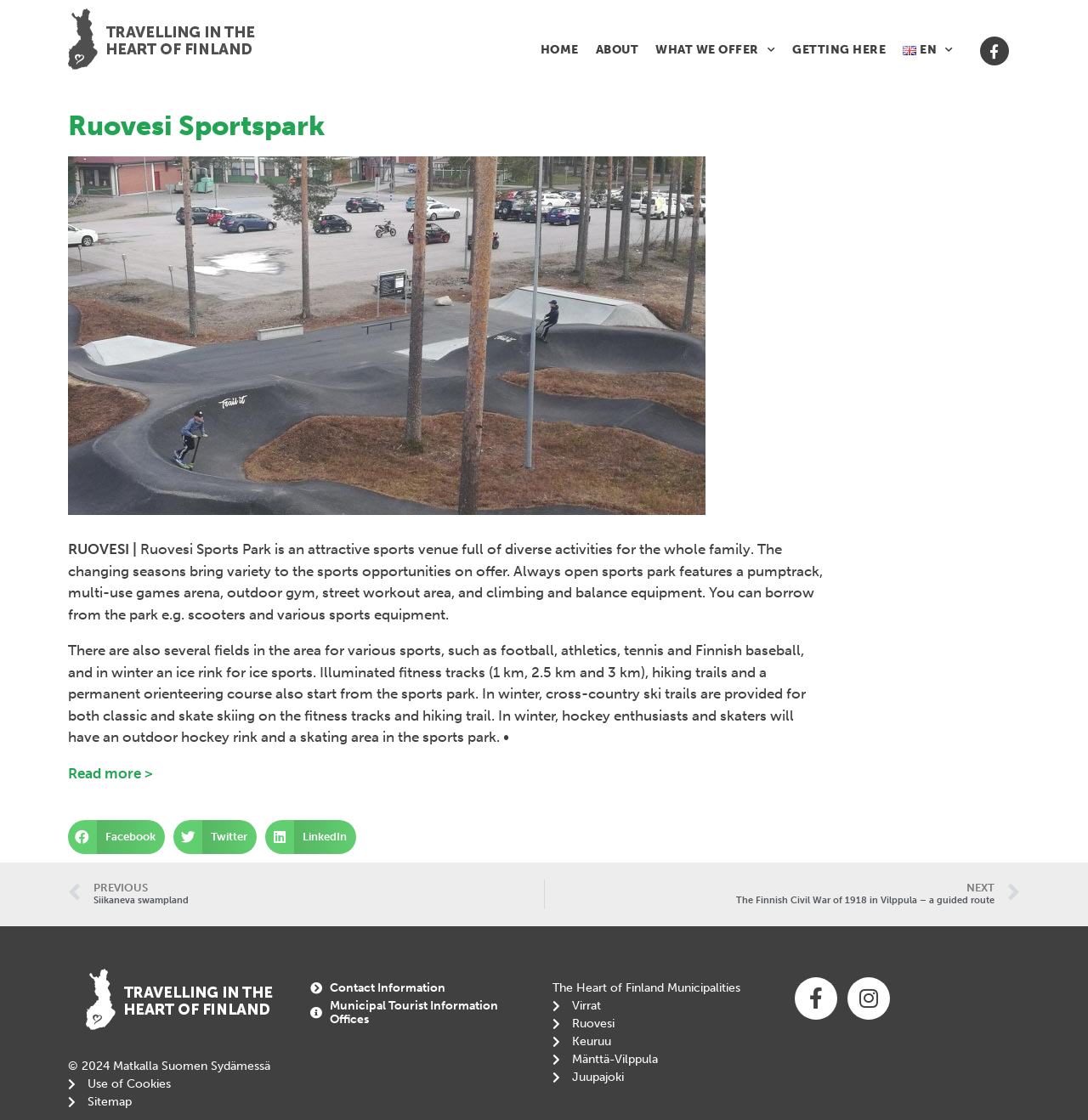Identify the bounding box coordinates of the region I need to click to complete this instruction: "Click on the HOME link".

[0.489, 0.027, 0.54, 0.062]